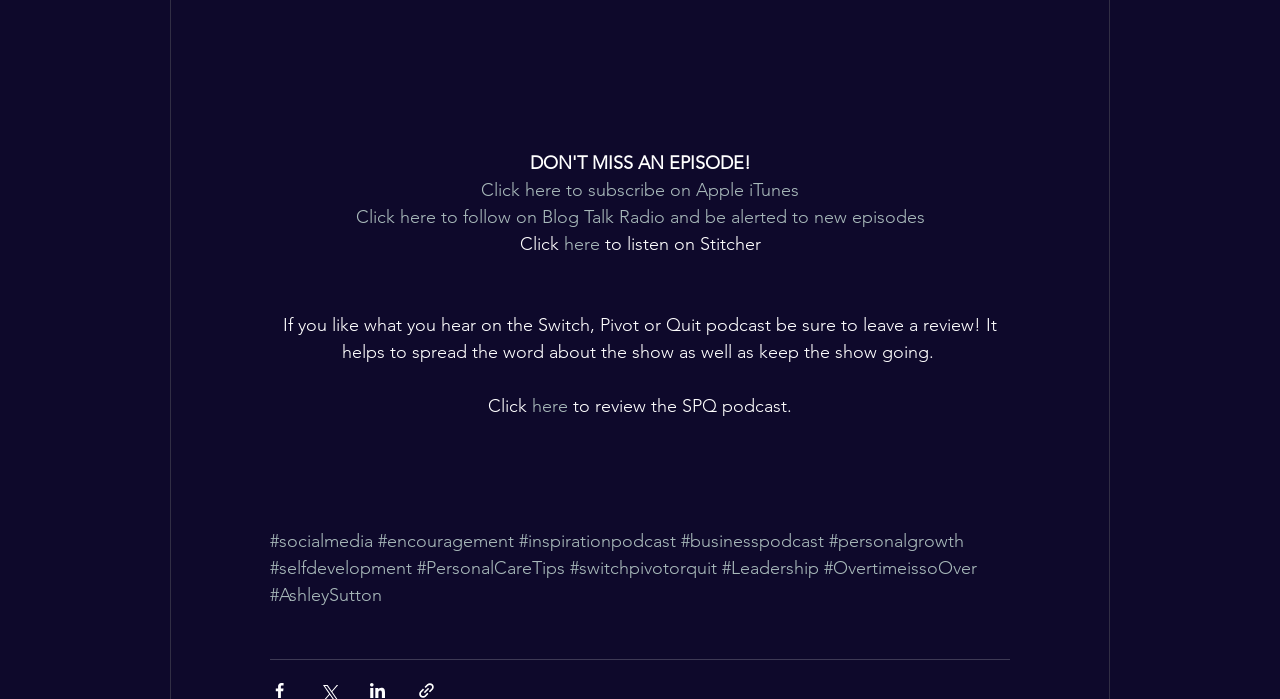Pinpoint the bounding box coordinates of the element you need to click to execute the following instruction: "Go to #inspirationpodcast". The bounding box should be represented by four float numbers between 0 and 1, in the format [left, top, right, bottom].

[0.405, 0.758, 0.528, 0.79]